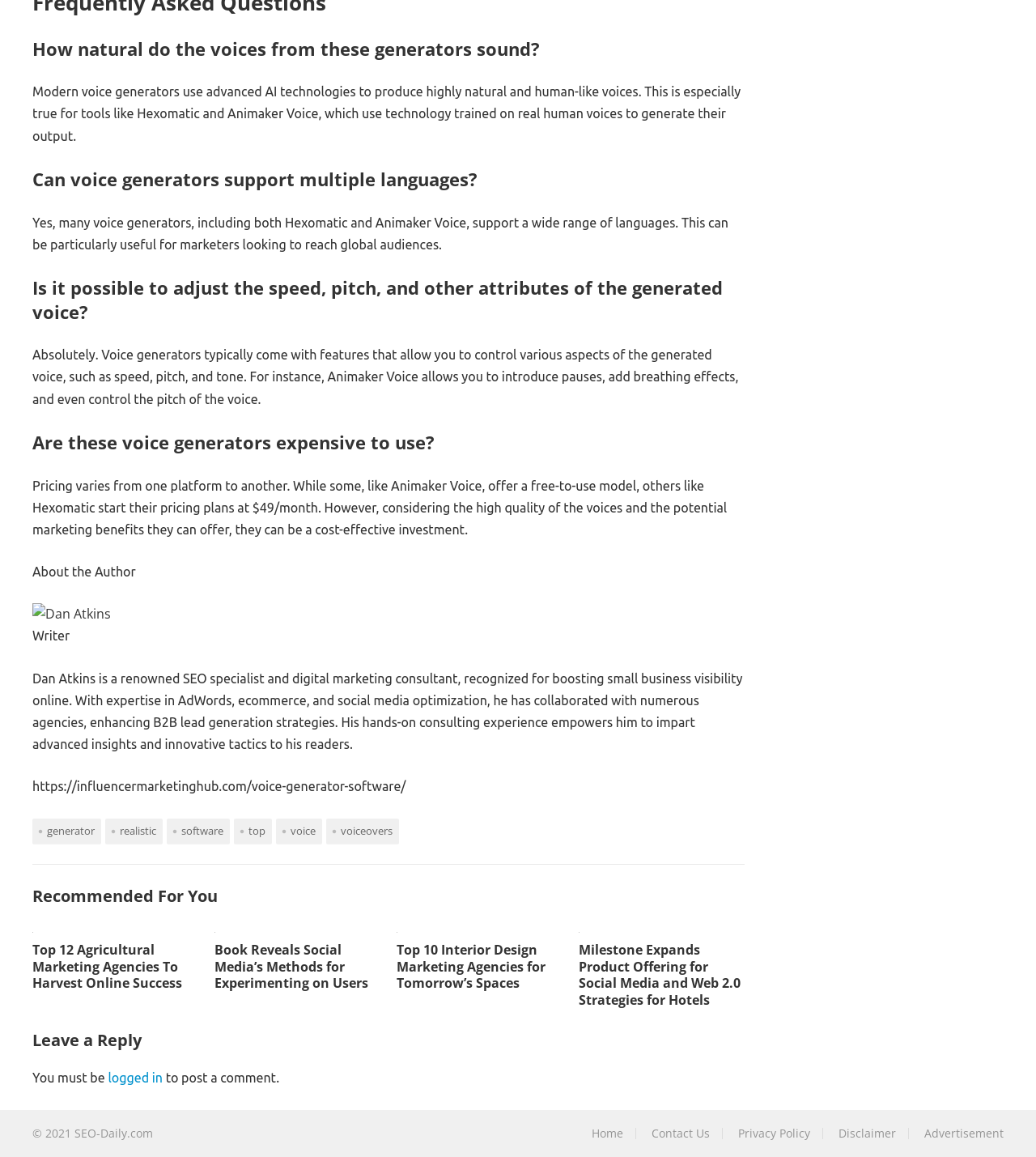Please locate the bounding box coordinates of the element that needs to be clicked to achieve the following instruction: "Check the recommended article 'Top 12 Agricultural Marketing Agencies To Harvest Online Success'". The coordinates should be four float numbers between 0 and 1, i.e., [left, top, right, bottom].

[0.031, 0.798, 0.191, 0.807]